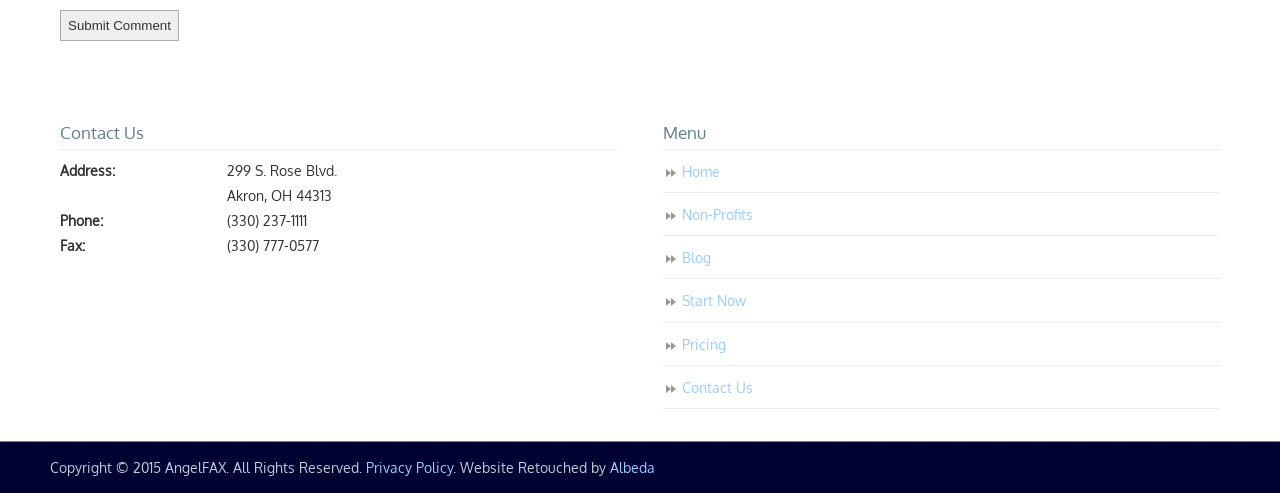Refer to the screenshot and give an in-depth answer to this question: What is the phone number of the company?

I found the phone number by looking at the table layout under the 'Contact Us' heading, where it is listed as 'Phone:' in the third row, and the corresponding value is '(330) 237-1111'.